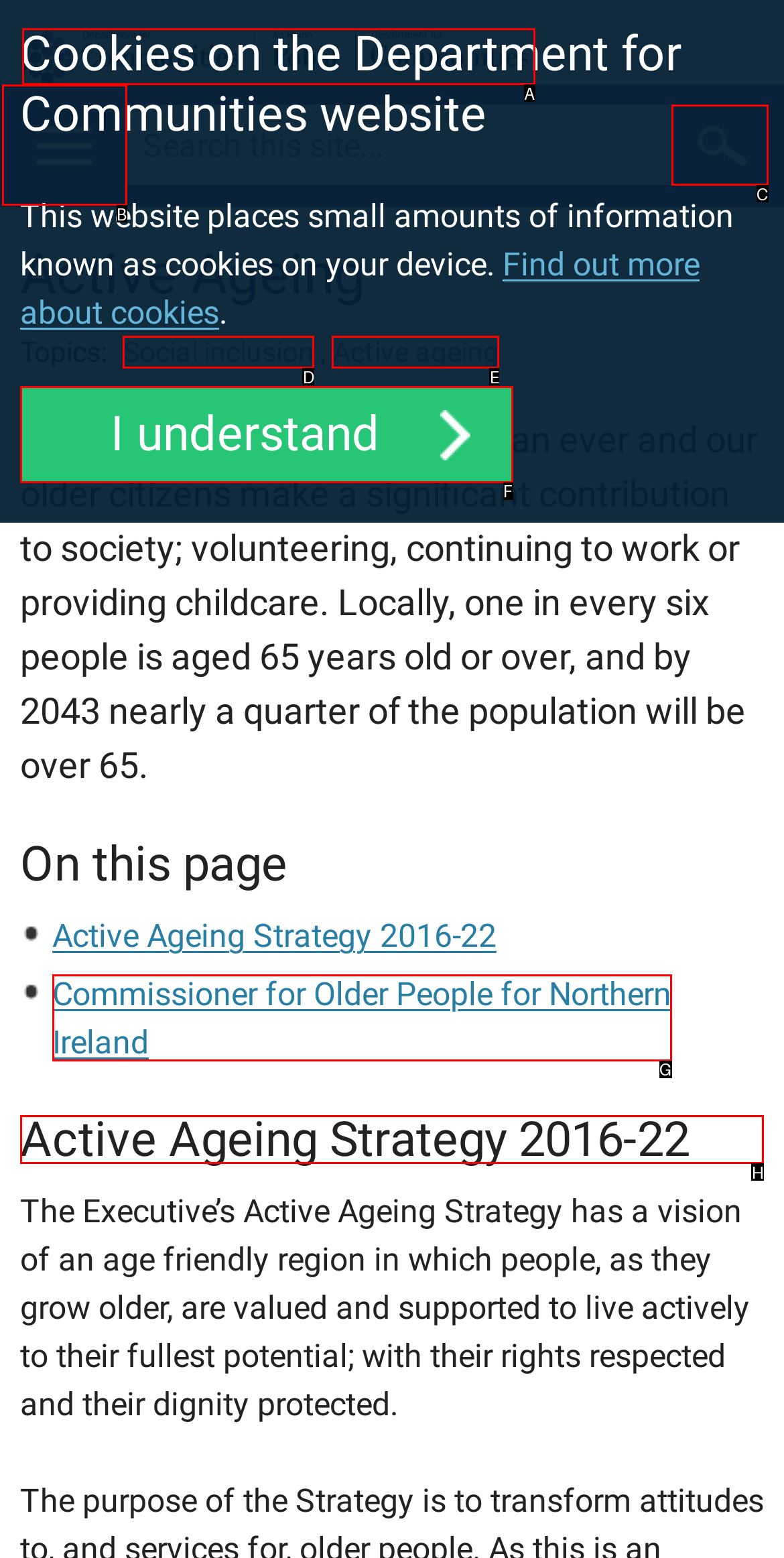Look at the highlighted elements in the screenshot and tell me which letter corresponds to the task: View the post from leouf69 on Feb 23, 2020, 7:22 AM.

None